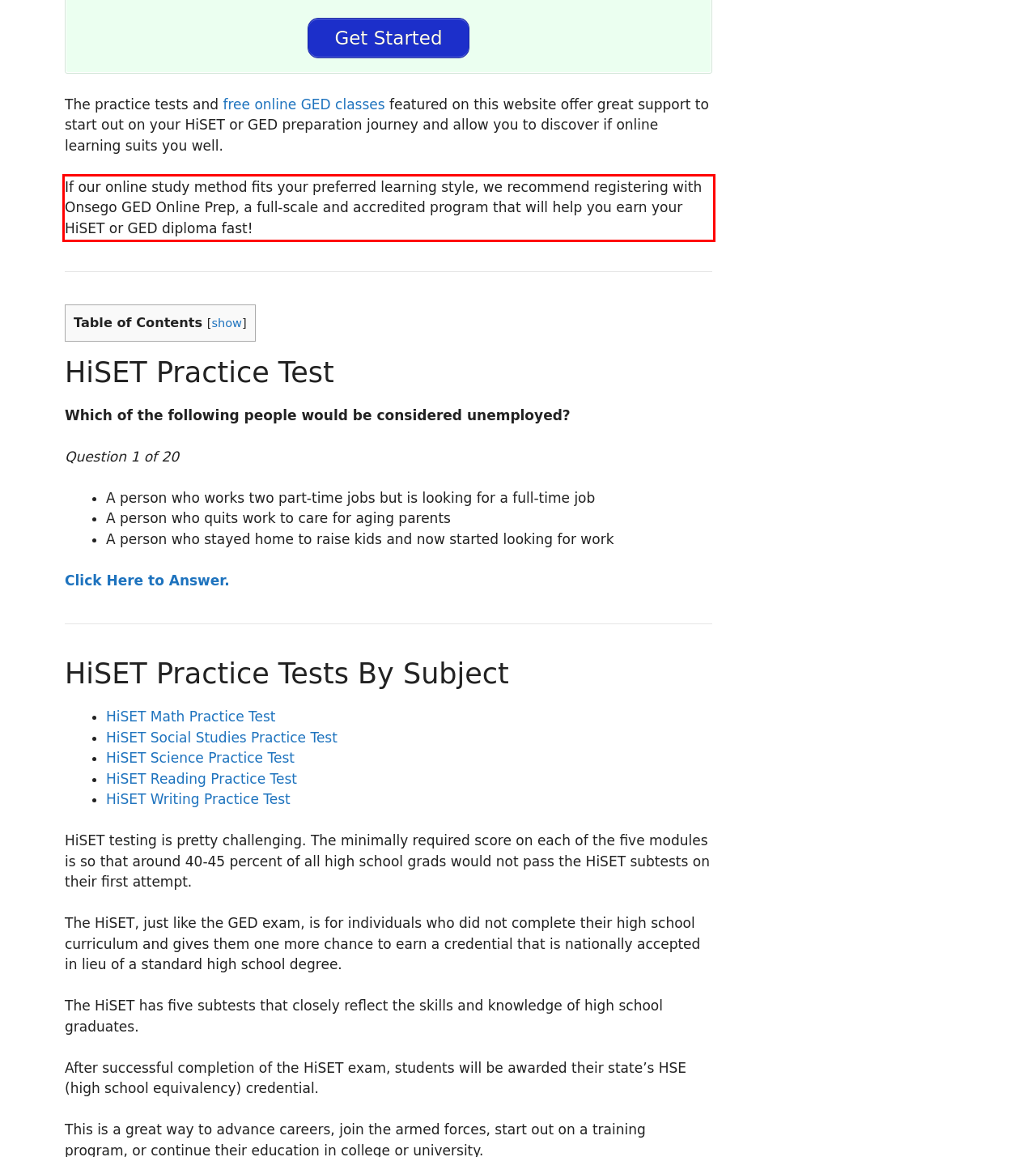You have a screenshot of a webpage with a red bounding box. Identify and extract the text content located inside the red bounding box.

If our online study method fits your preferred learning style, we recommend registering with Onsego GED Online Prep, a full-scale and accredited program that will help you earn your HiSET or GED diploma fast!